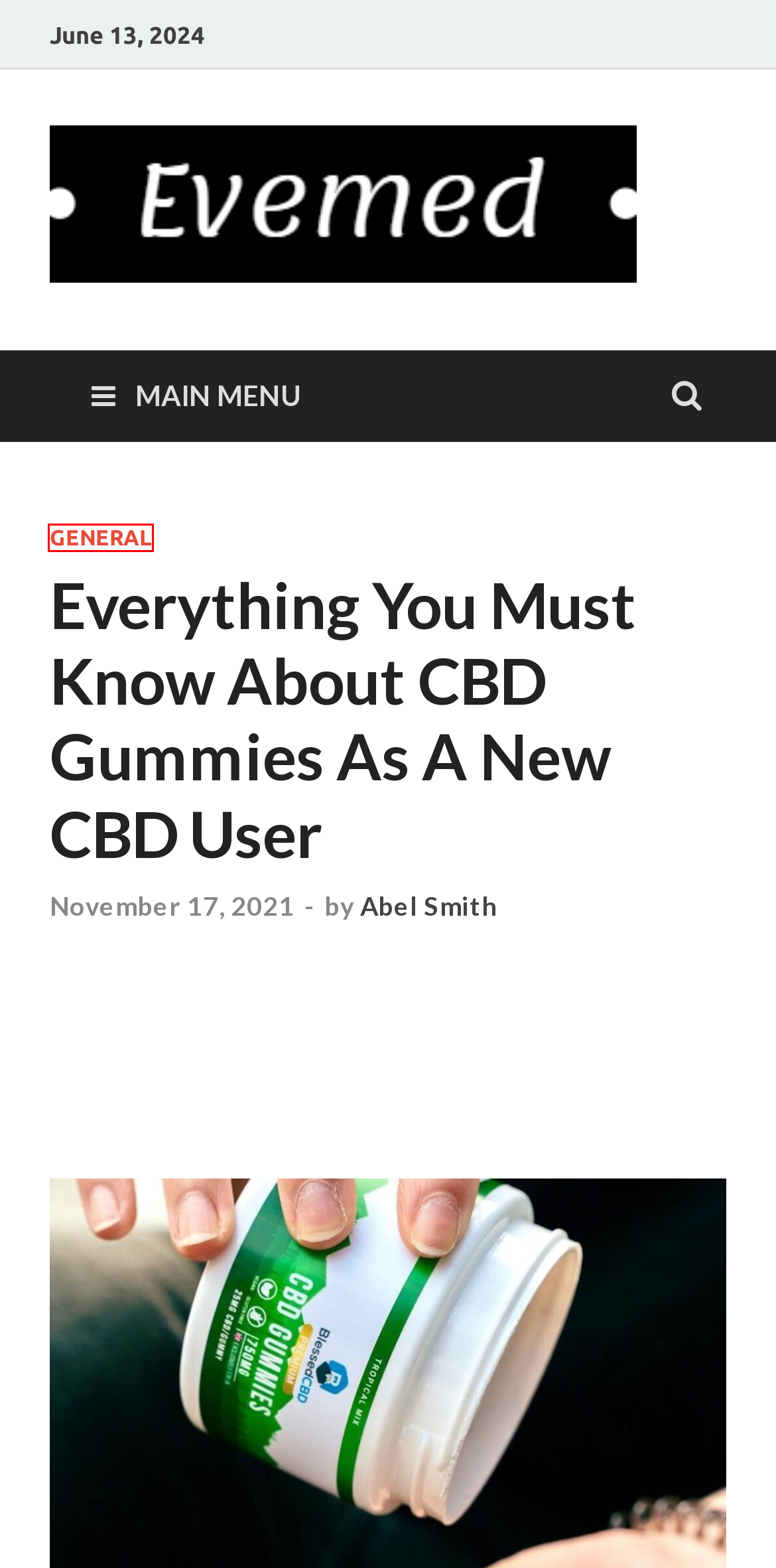You are presented with a screenshot of a webpage with a red bounding box. Select the webpage description that most closely matches the new webpage after clicking the element inside the red bounding box. The options are:
A. Abel Smith, Author at Evemed - Marketing
B. Health Archives - Evemed - Marketing
C. Tech Archives - Evemed - Marketing
D. Crypto Archives - Evemed - Marketing
E. General Archives - Evemed - Marketing
F. Sport Archives - Evemed - Marketing
G. Entertainment Archives - Evemed - Marketing
H. Google My Business - Tips to Lead the Local SEO And Troubleshooting Techniques - Evemed - Marketing

E